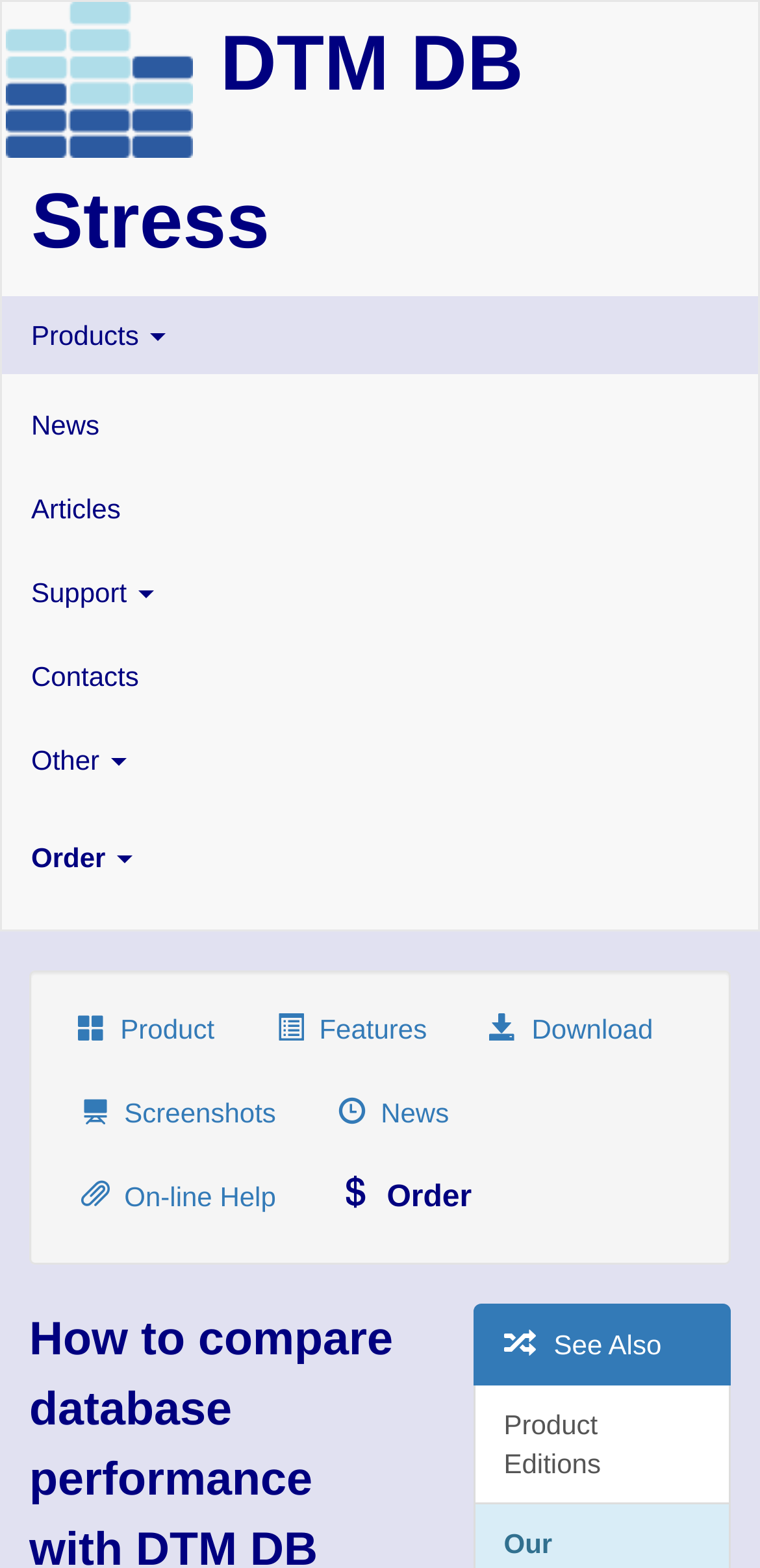Describe all the visual and textual components of the webpage comprehensively.

The webpage is about a database stress testing tool by DTM soft, specifically focusing on performance comparison for different software or hardware configurations. 

At the top left corner, there is a navigation menu with links to "Home", "Products", "News", "Articles", "Support", "Contacts", and "Other" options. The "Products", "Support", and "Other" options have dropdown menus. 

Below the navigation menu, there is a prominent section with four links: "Product", "Features", "Download", and "Screenshots". These links are arranged horizontally, with "Product" on the left and "Screenshots" on the right. 

Underneath this section, there are four more links: "Screenshots", "News", "On-line Help", and "Order". These links are also arranged horizontally, with "Screenshots" on the left and "Order" on the right. 

Further down the page, there is a section with a heading "See Also" and a link to "Product Editions" below it.